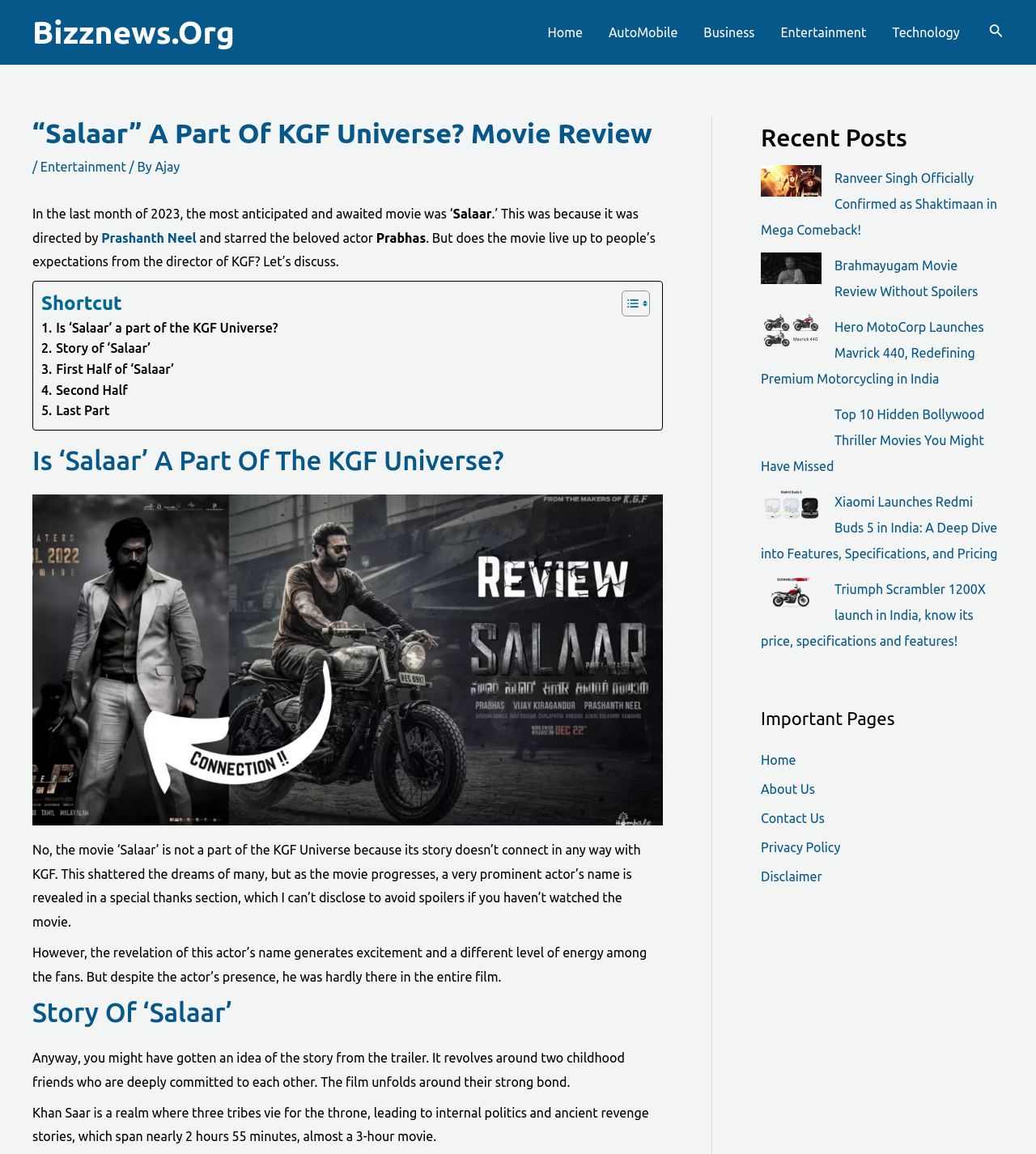Based on the image, give a detailed response to the question: Who is the director of the movie Salaar?

The answer can be found in the paragraph that starts with 'In the last month of 2023, the most anticipated and awaited movie was ‘Salaar.’ This was because it was directed by...' The director's name is mentioned as Prashanth Neel.